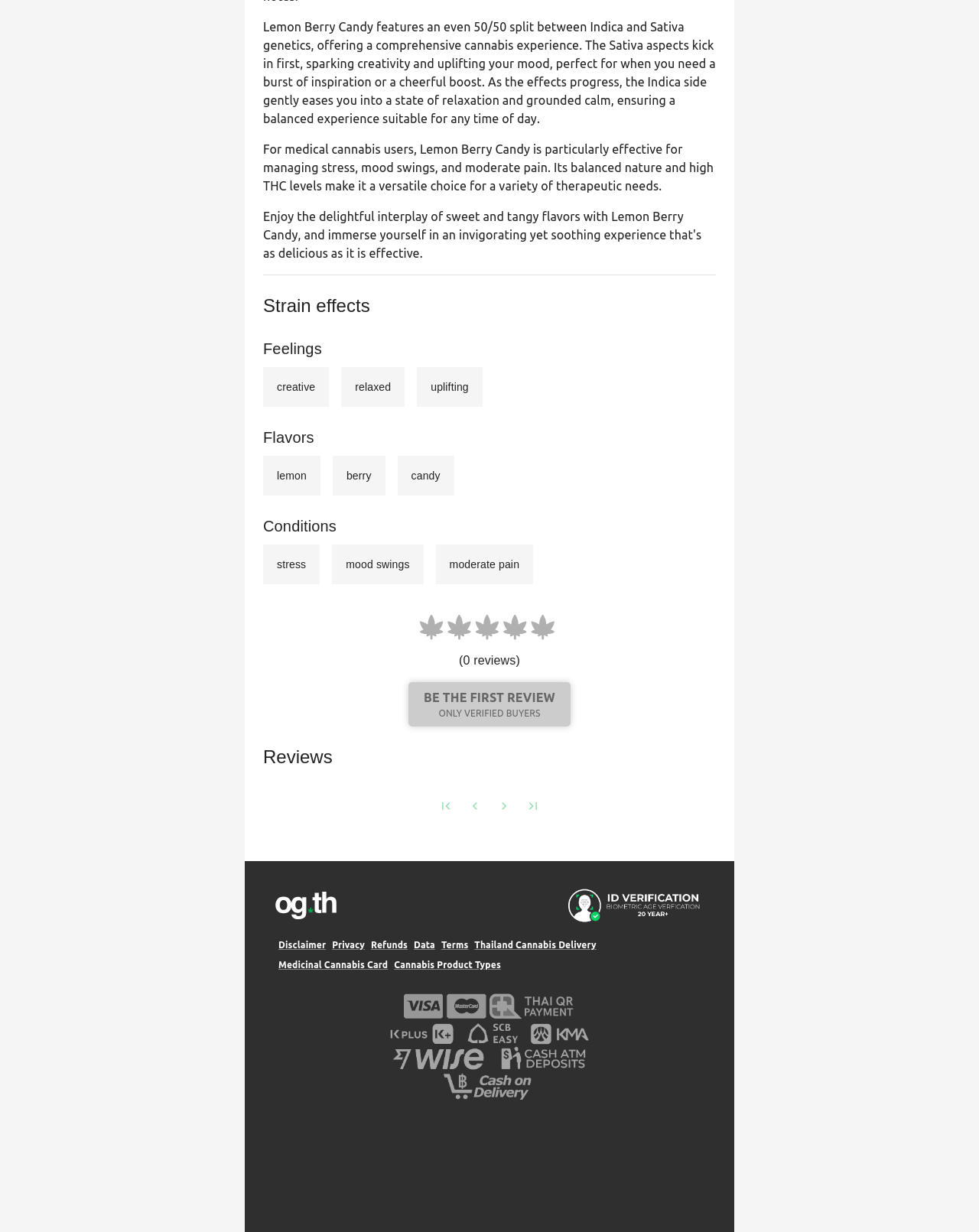What flavor is mentioned alongside lemon and candy?
Based on the image, please offer an in-depth response to the question.

The webpage lists 'lemon', 'berry', and 'candy' as flavors associated with Lemon Berry Candy.